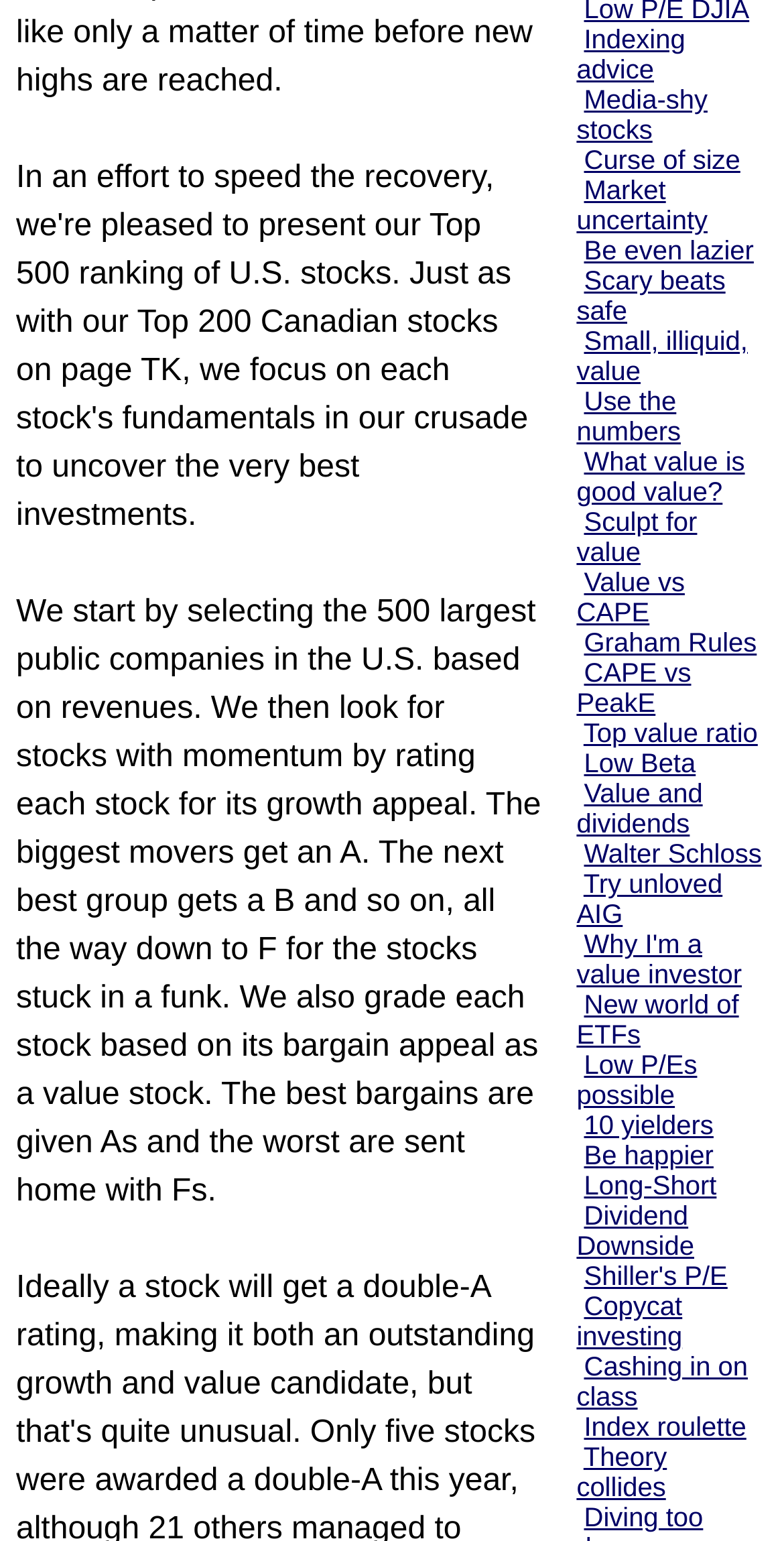Please respond in a single word or phrase: 
What is the topic of the webpage?

Value investing